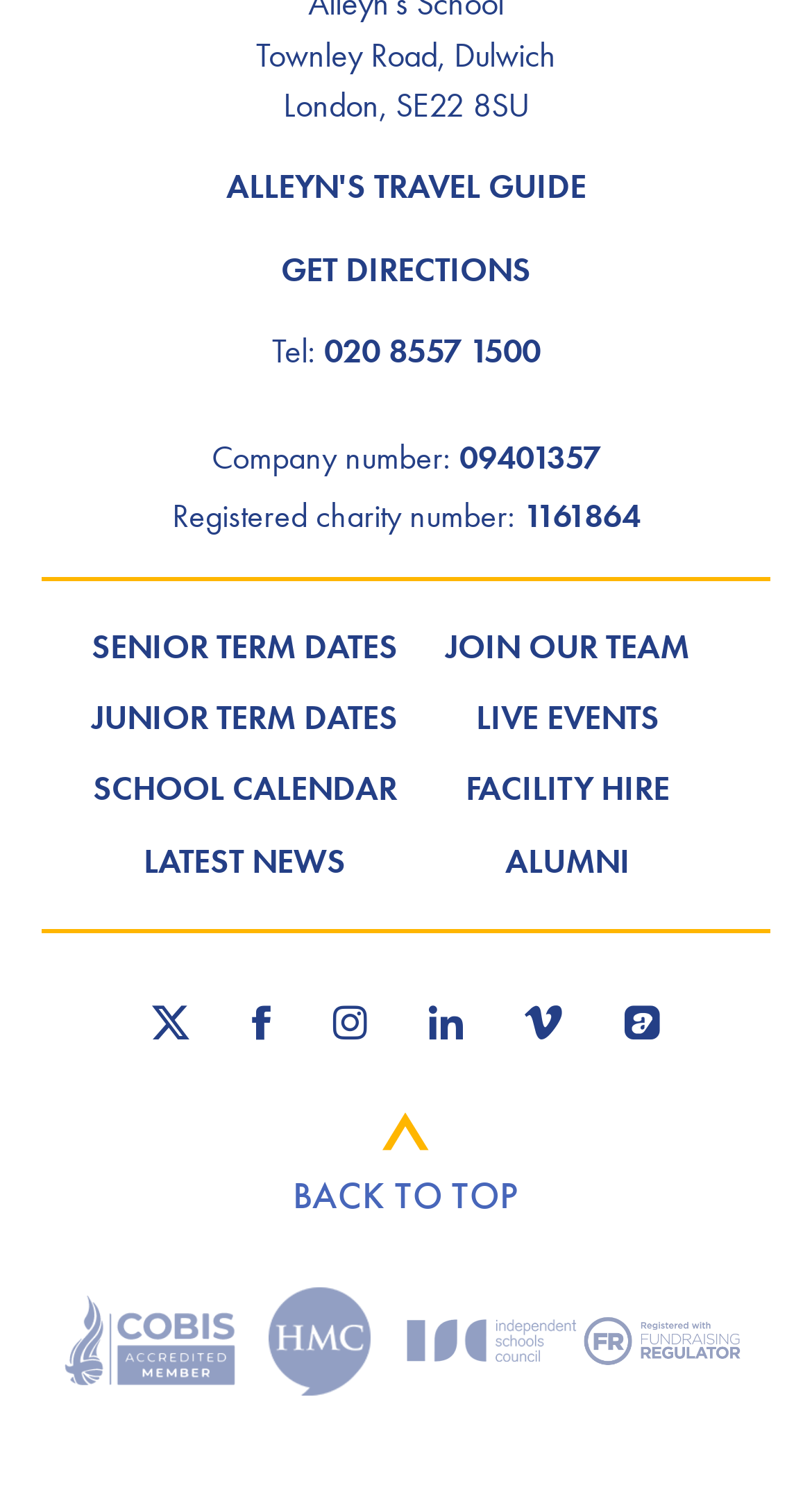Determine the bounding box coordinates of the region that needs to be clicked to achieve the task: "Visit Alleyn's travel guide".

[0.278, 0.11, 0.722, 0.14]